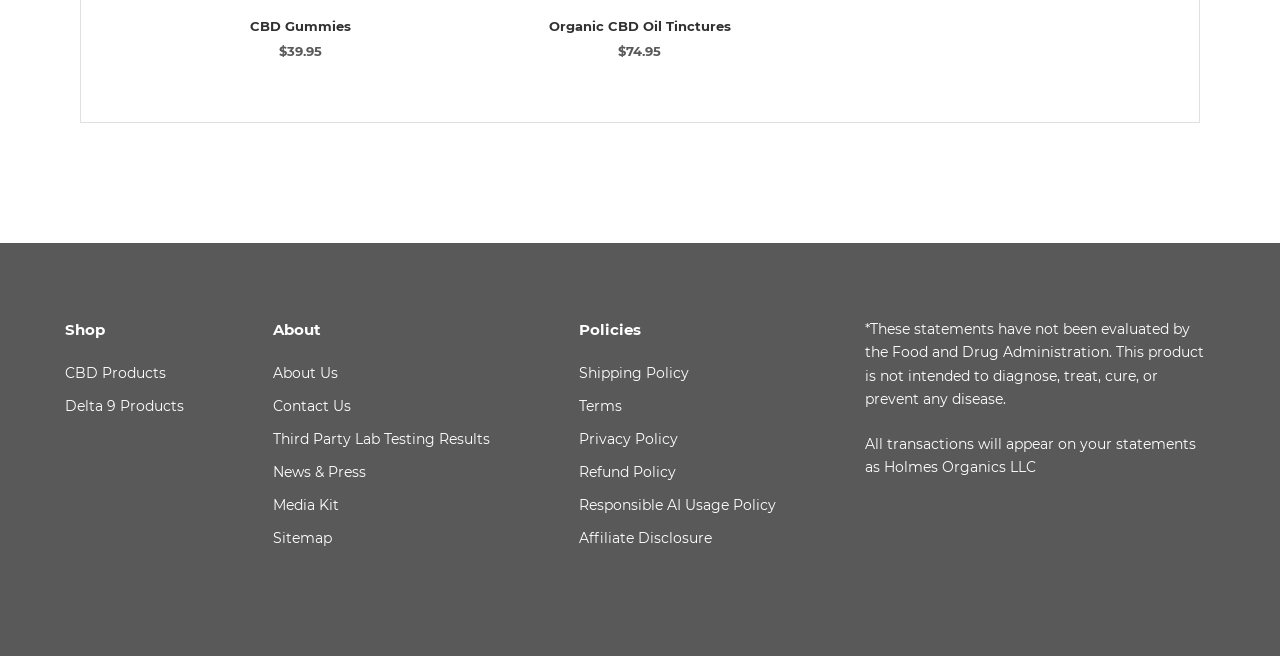Please provide a one-word or phrase answer to the question: 
What is the price of CBD Gummies?

$39.95